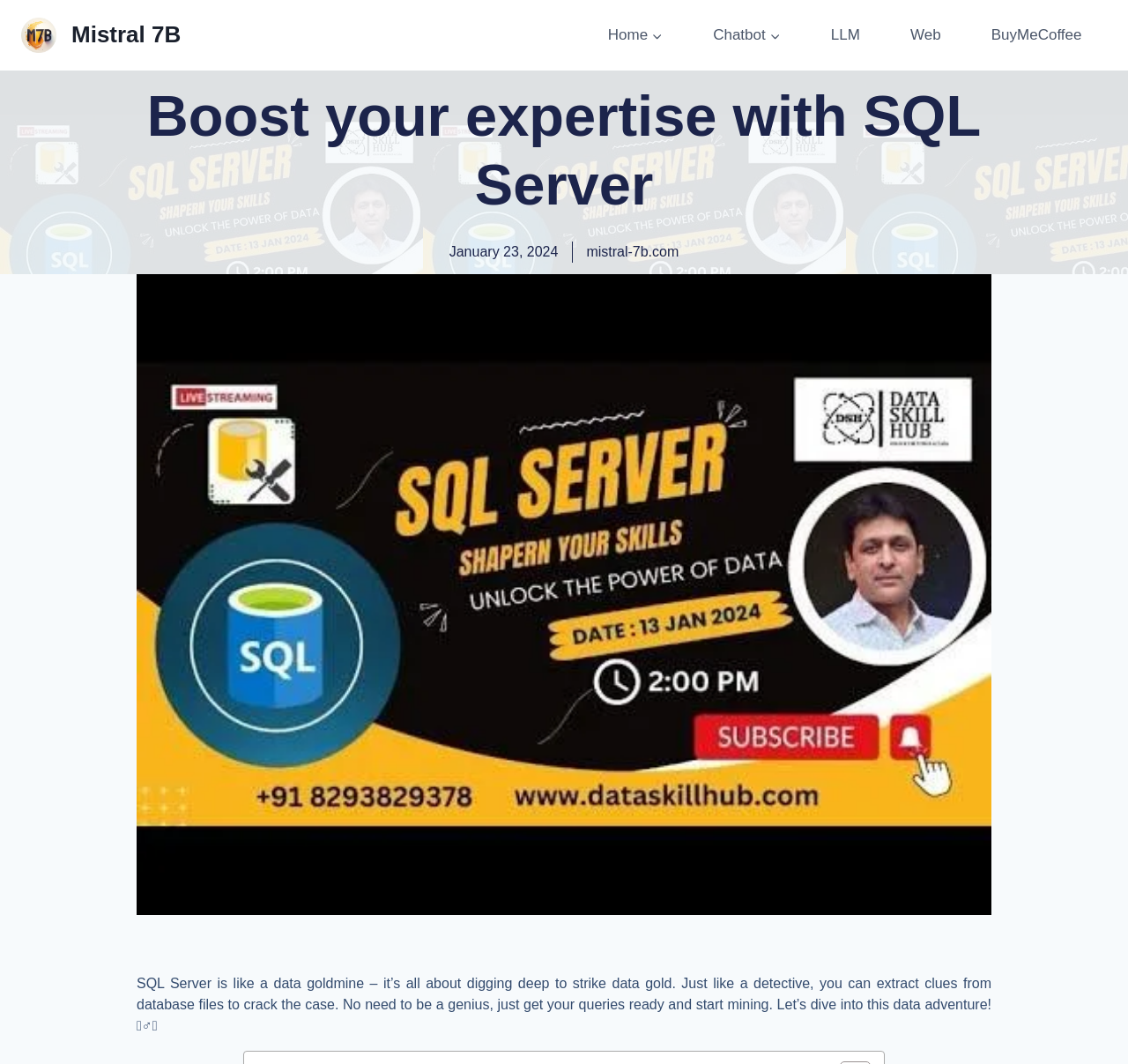Provide the bounding box coordinates in the format (top-left x, top-left y, bottom-right x, bottom-right y). All values are floating point numbers between 0 and 1. Determine the bounding box coordinate of the UI element described as: January 23, 2024

[0.398, 0.227, 0.495, 0.247]